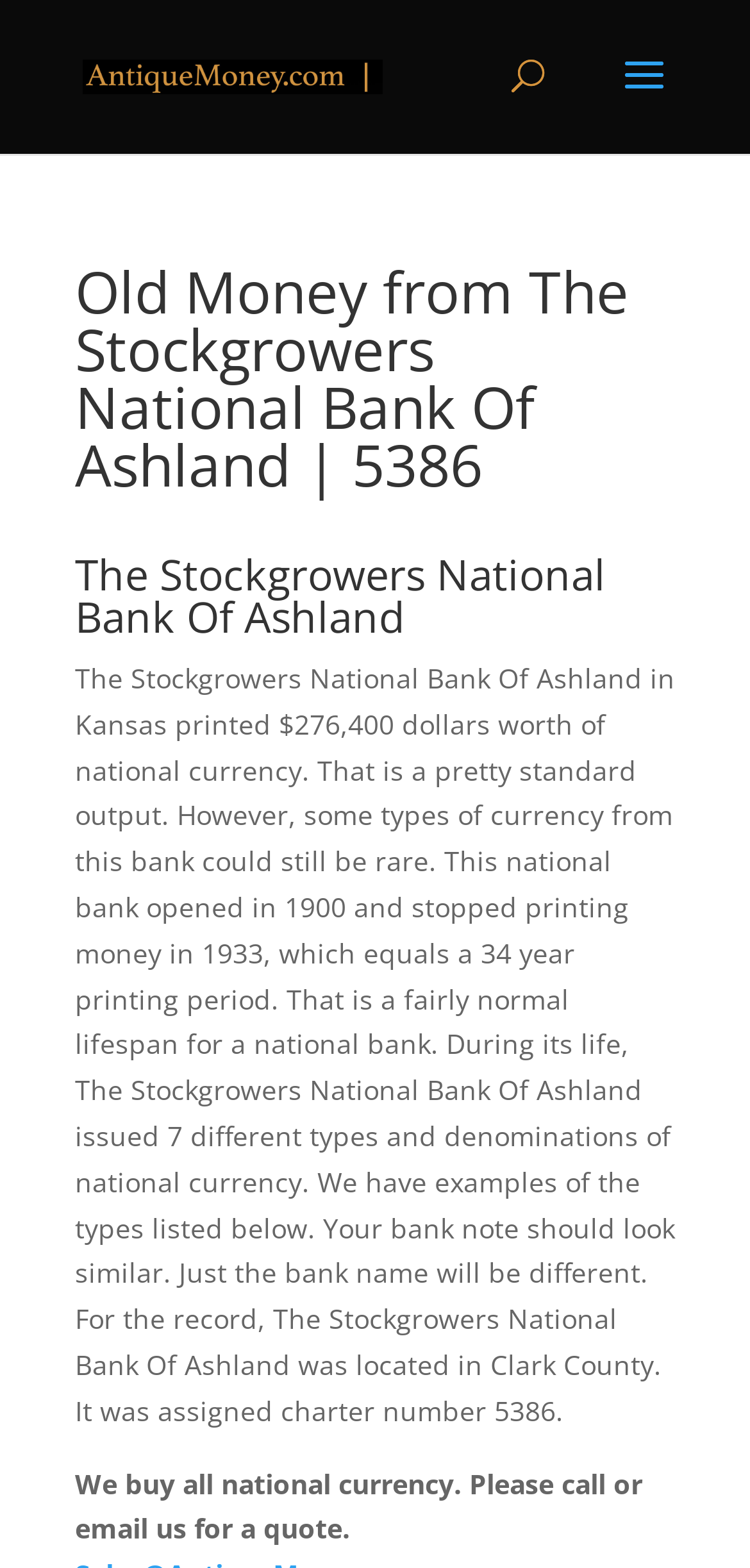What does the website offer to do with national currency?
Respond to the question with a well-detailed and thorough answer.

I found the answer by reading the StaticText element that says 'We buy all national currency. Please call or email us for a quote.' which indicates that the website offers to buy national currency.